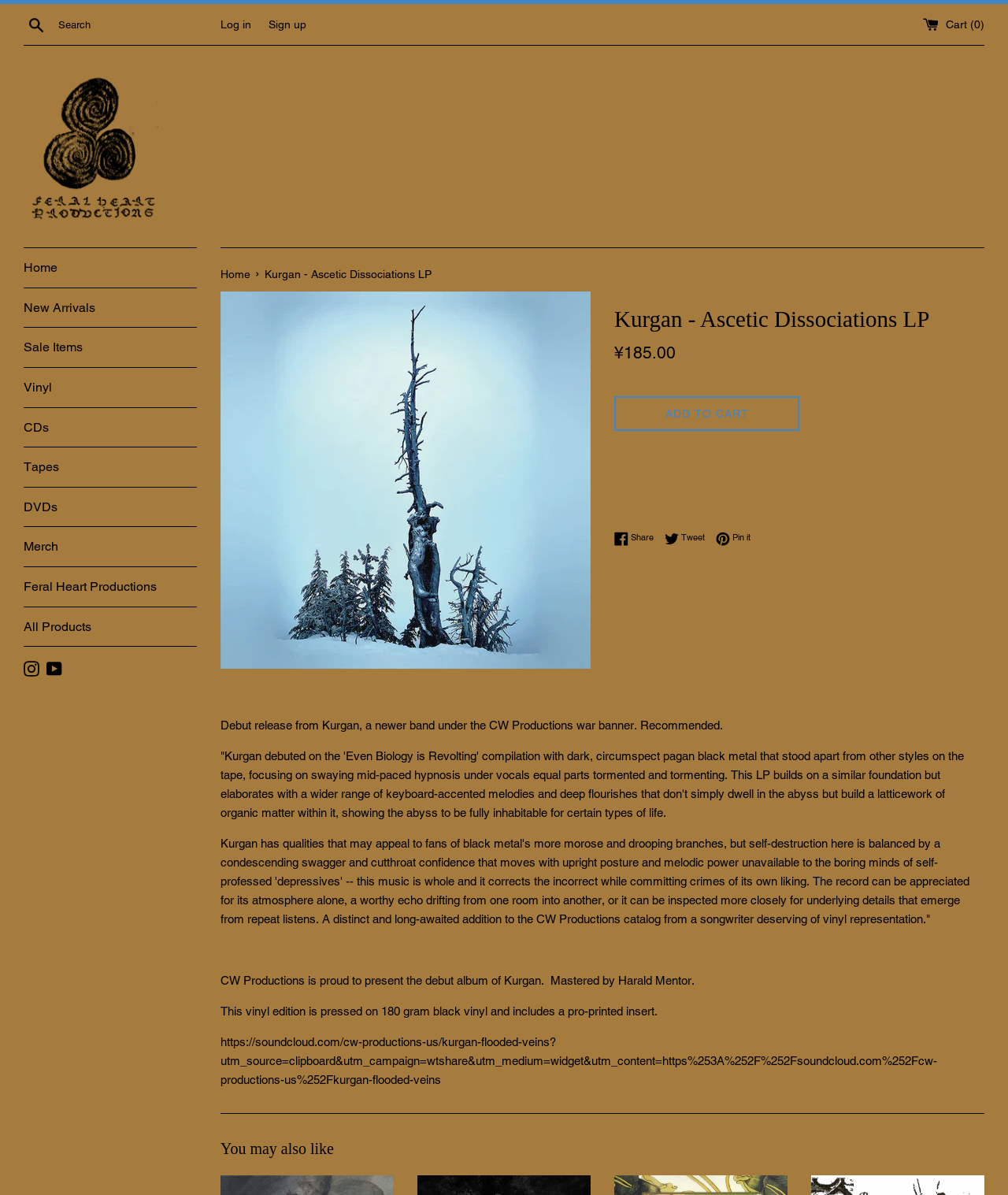Kindly determine the bounding box coordinates for the area that needs to be clicked to execute this instruction: "Read previous post".

None